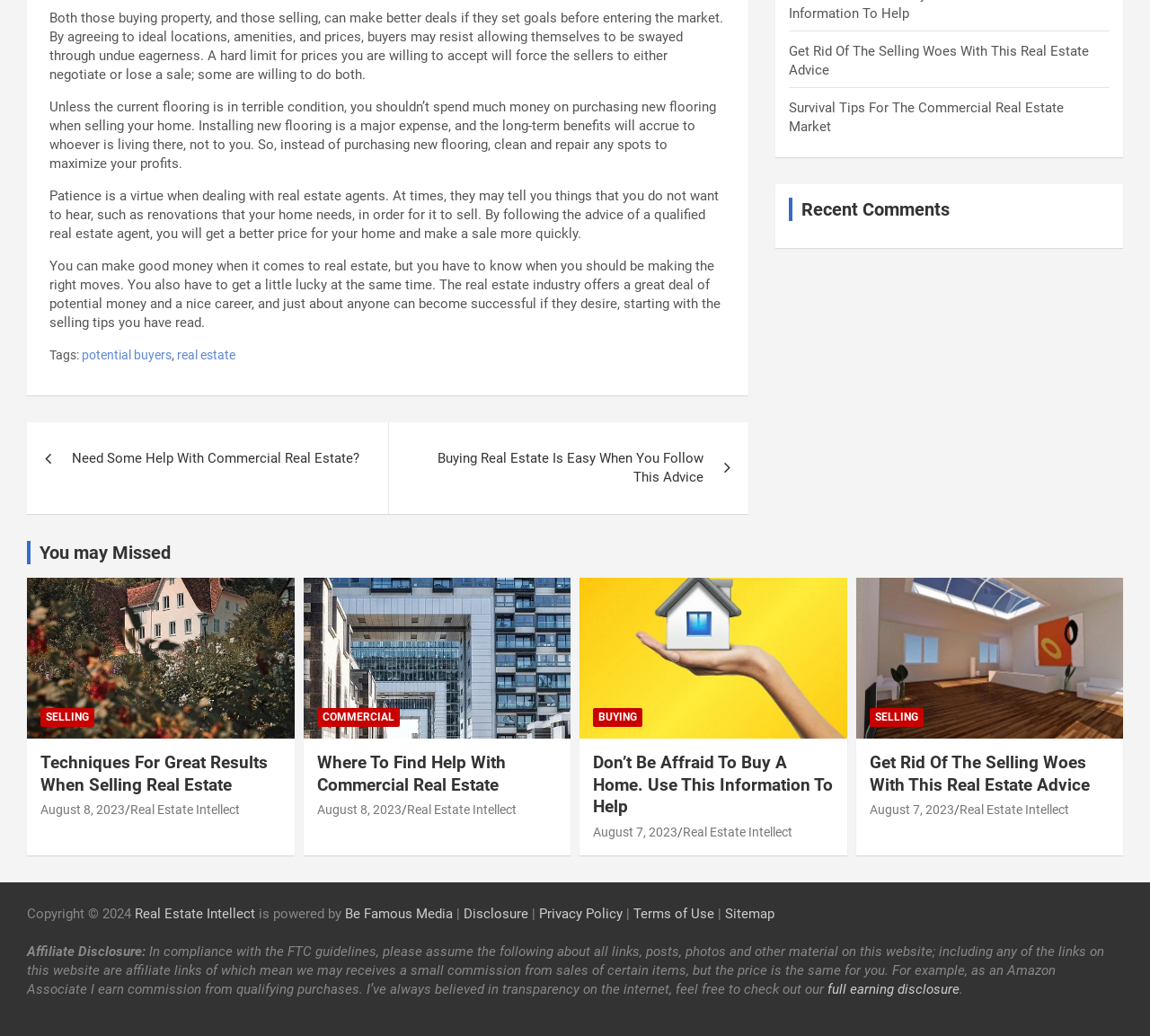What is the purpose of setting goals in real estate?
From the image, respond using a single word or phrase.

To make better deals